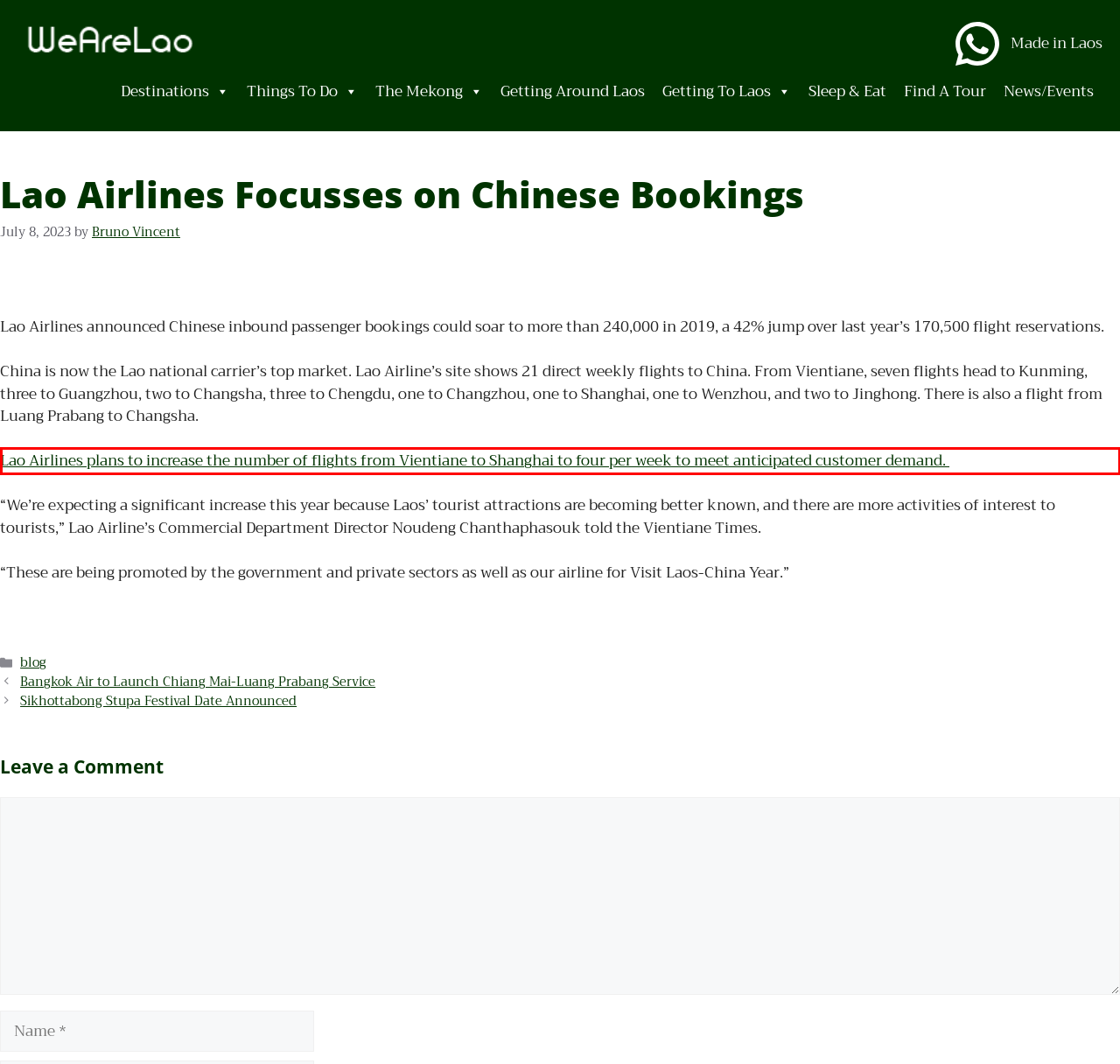Using OCR, extract the text content found within the red bounding box in the given webpage screenshot.

Lao Airlines plans to increase the number of flights from Vientiane to Shanghai to four per week to meet anticipated customer demand.